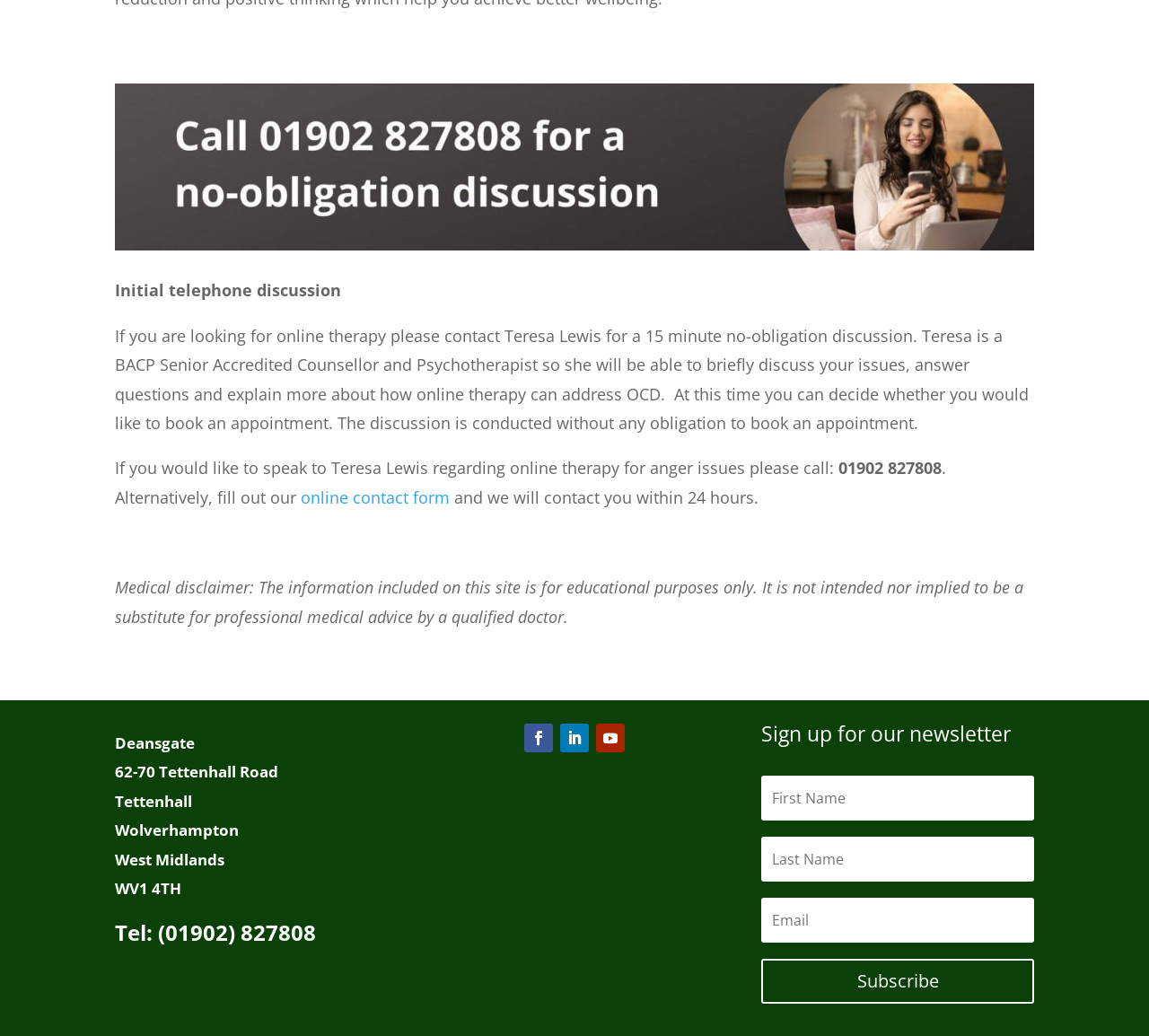Answer the following in one word or a short phrase: 
What is the address of the therapist's office?

62-70 Tettenhall Road, Wolverhampton